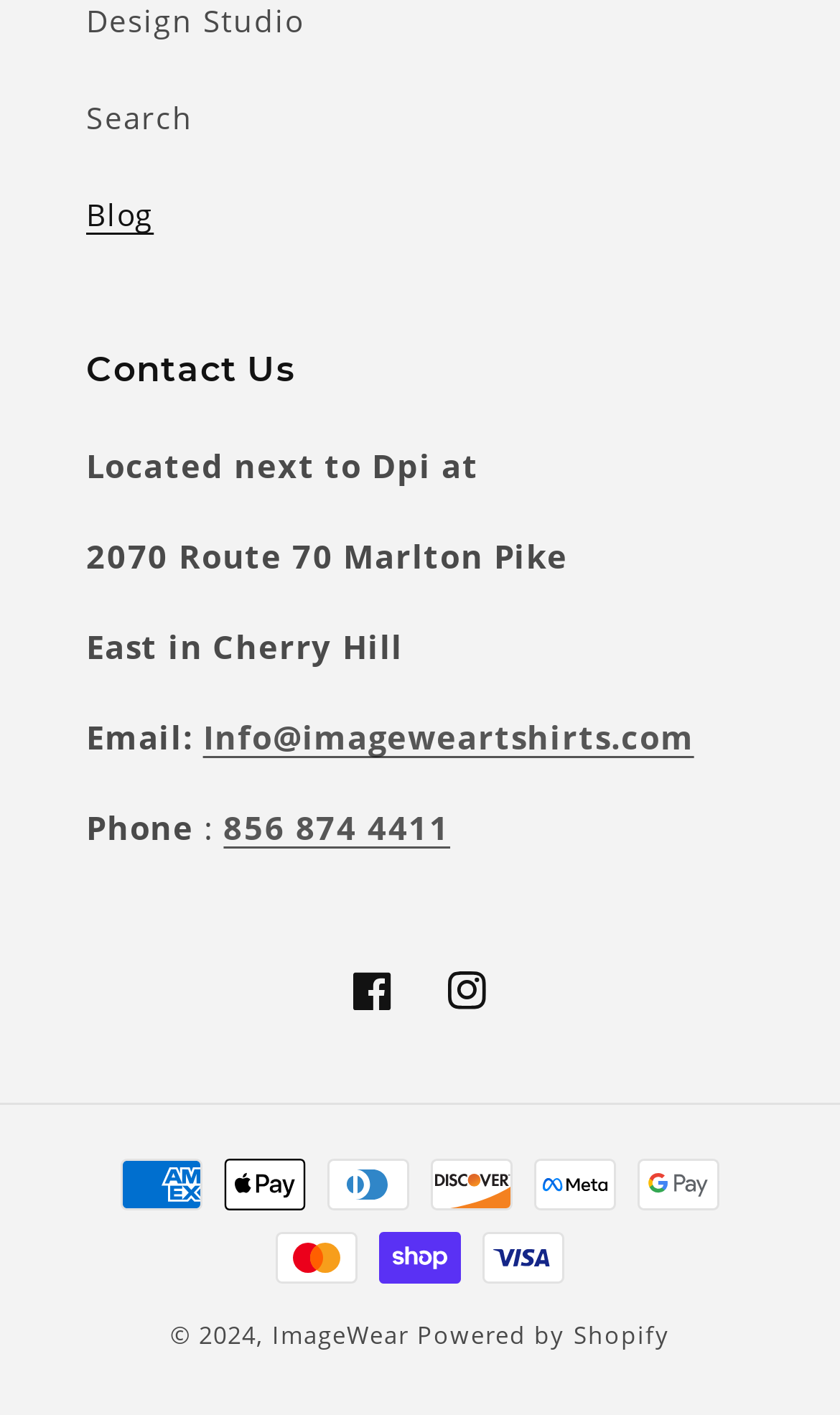What is the email address to contact?
Answer the question in as much detail as possible.

I found the email address by looking at the 'Contact Us' section, where it says 'Email:' followed by the link 'Info@imageweartshirts.com'.